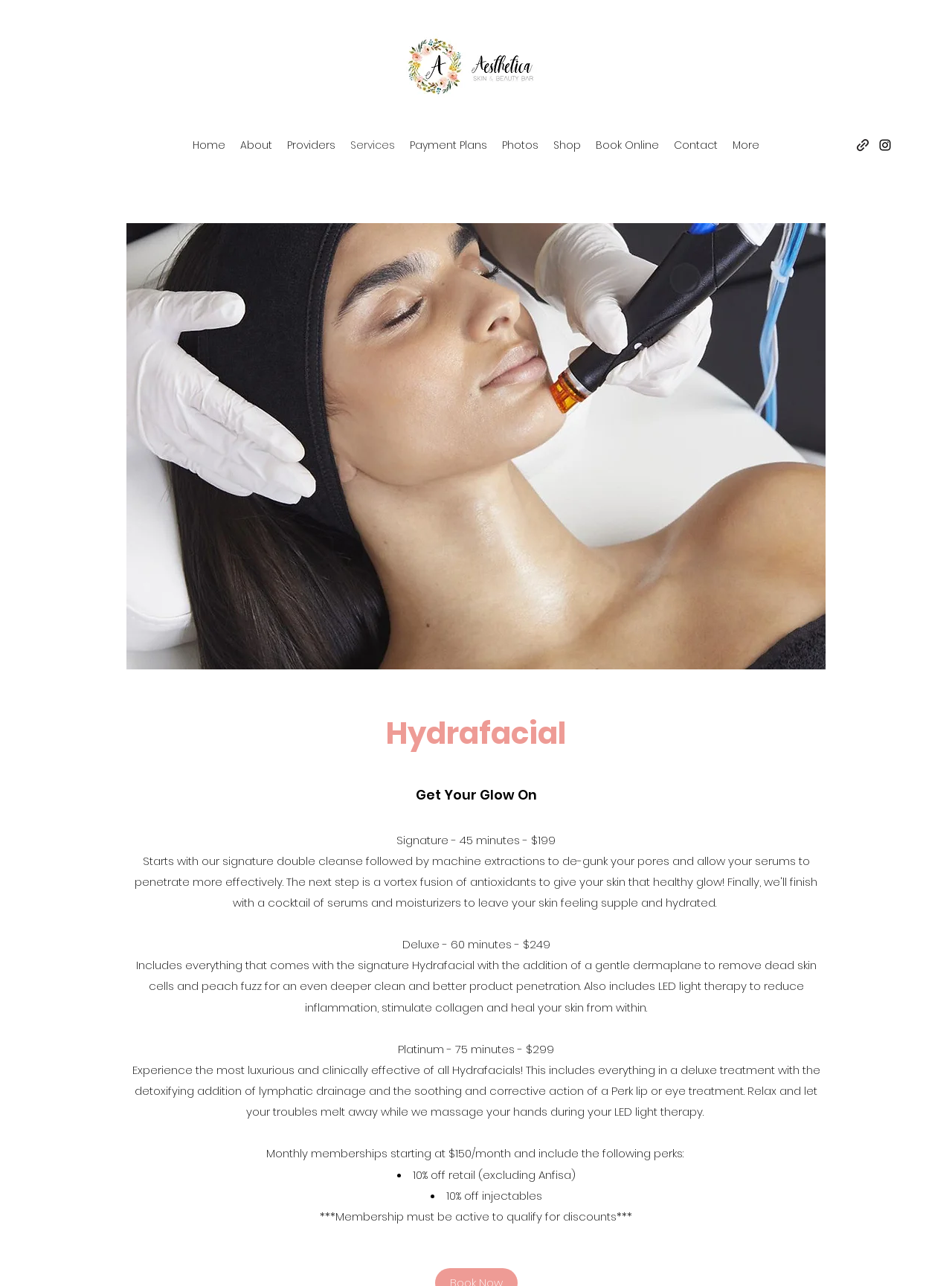Answer the question below using just one word or a short phrase: 
What is included in the Platinum Hydrafacial treatment?

Lymphatic drainage and Perk lip or eye treatment